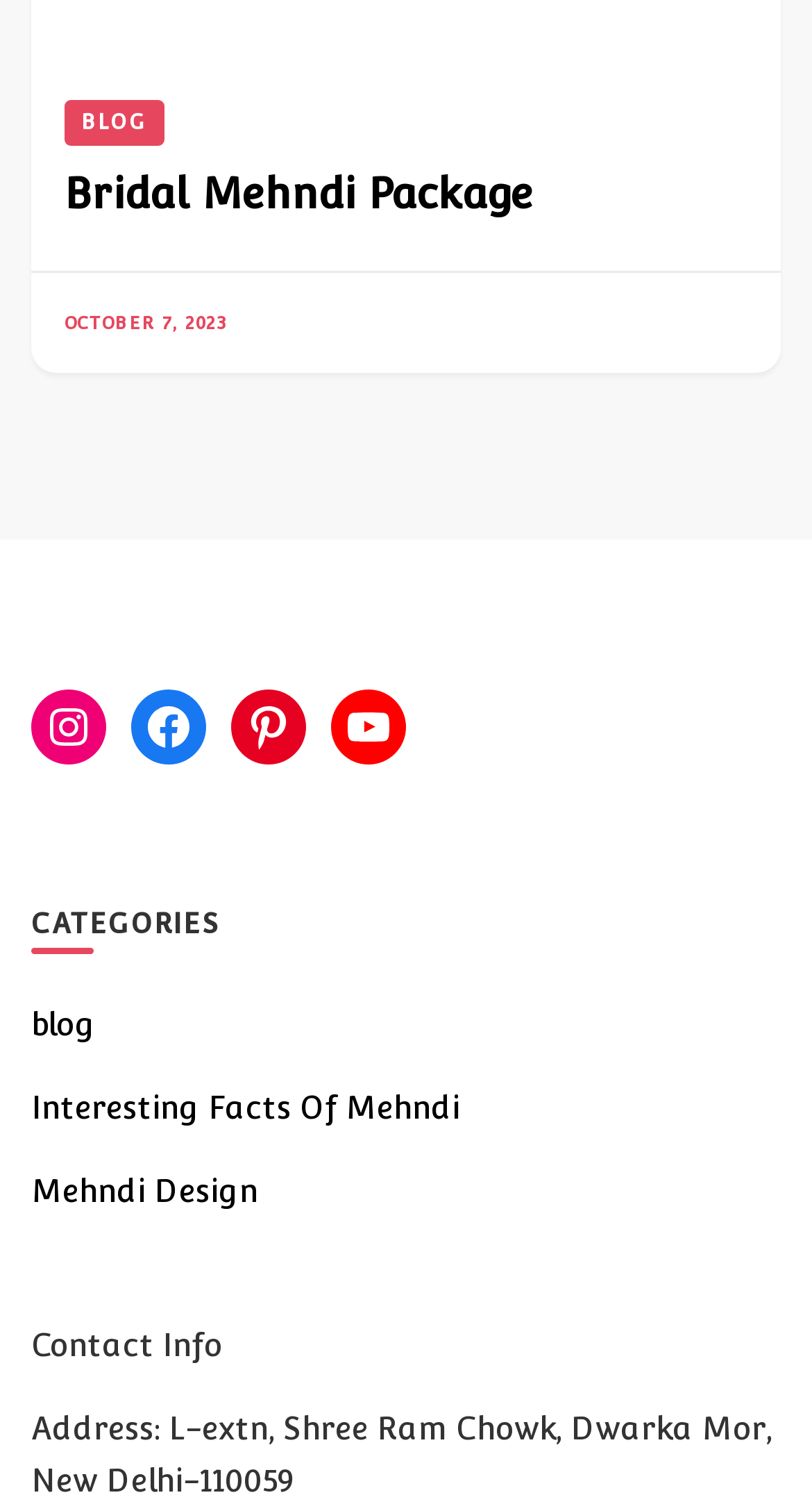Use a single word or phrase to answer this question: 
What is the name of the package mentioned?

Bridal Mehndi Package